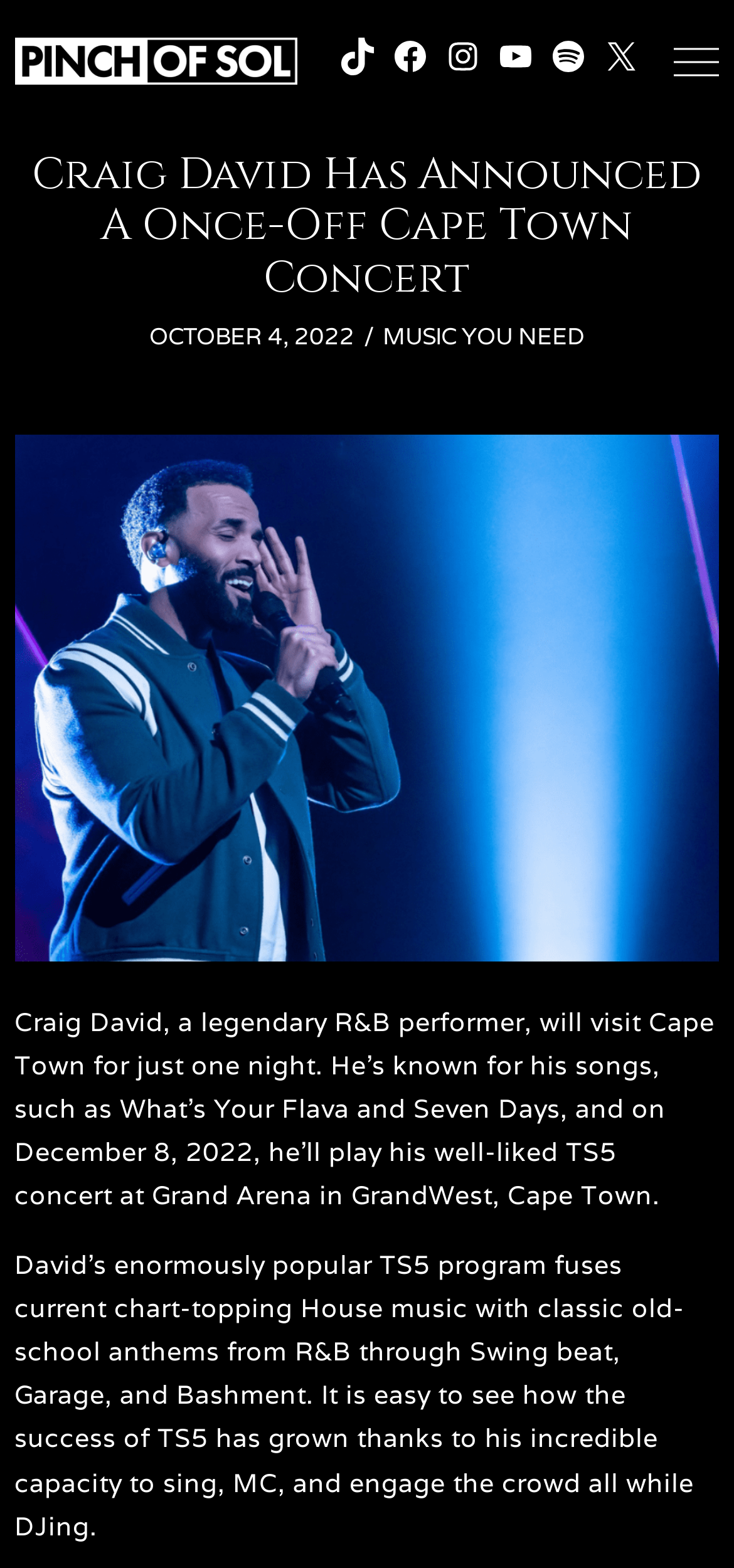Give a concise answer using one word or a phrase to the following question:
What is Craig David's capacity during his TS5 concert?

Singing, MCing, and engaging the crowd